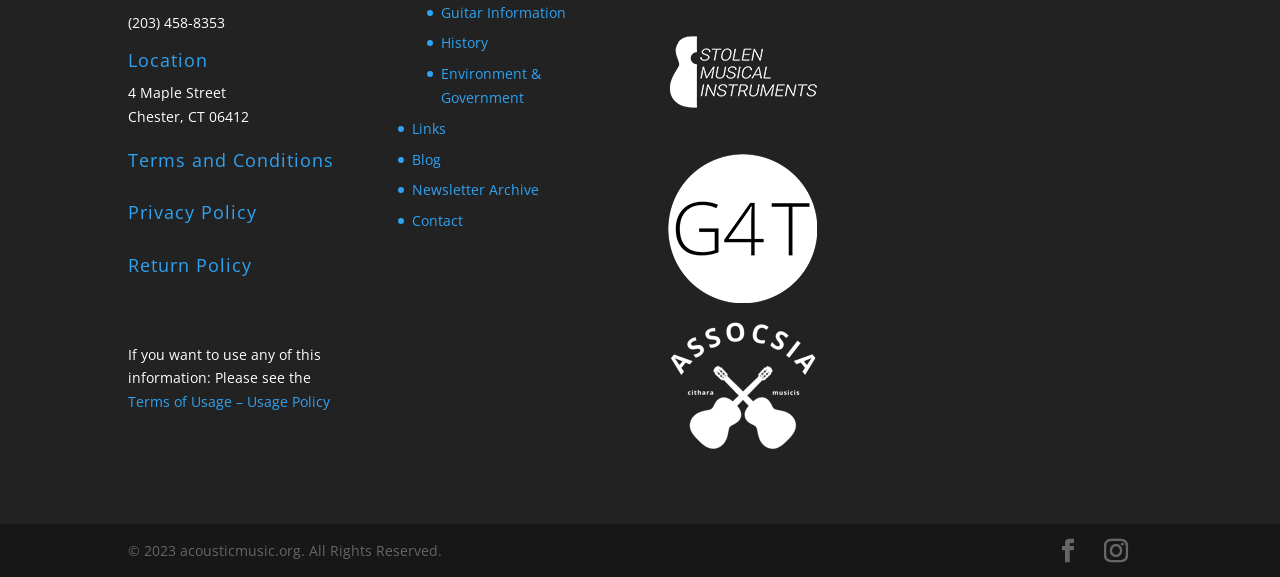Indicate the bounding box coordinates of the element that must be clicked to execute the instruction: "Visit Guitar Information page". The coordinates should be given as four float numbers between 0 and 1, i.e., [left, top, right, bottom].

[0.345, 0.004, 0.442, 0.037]